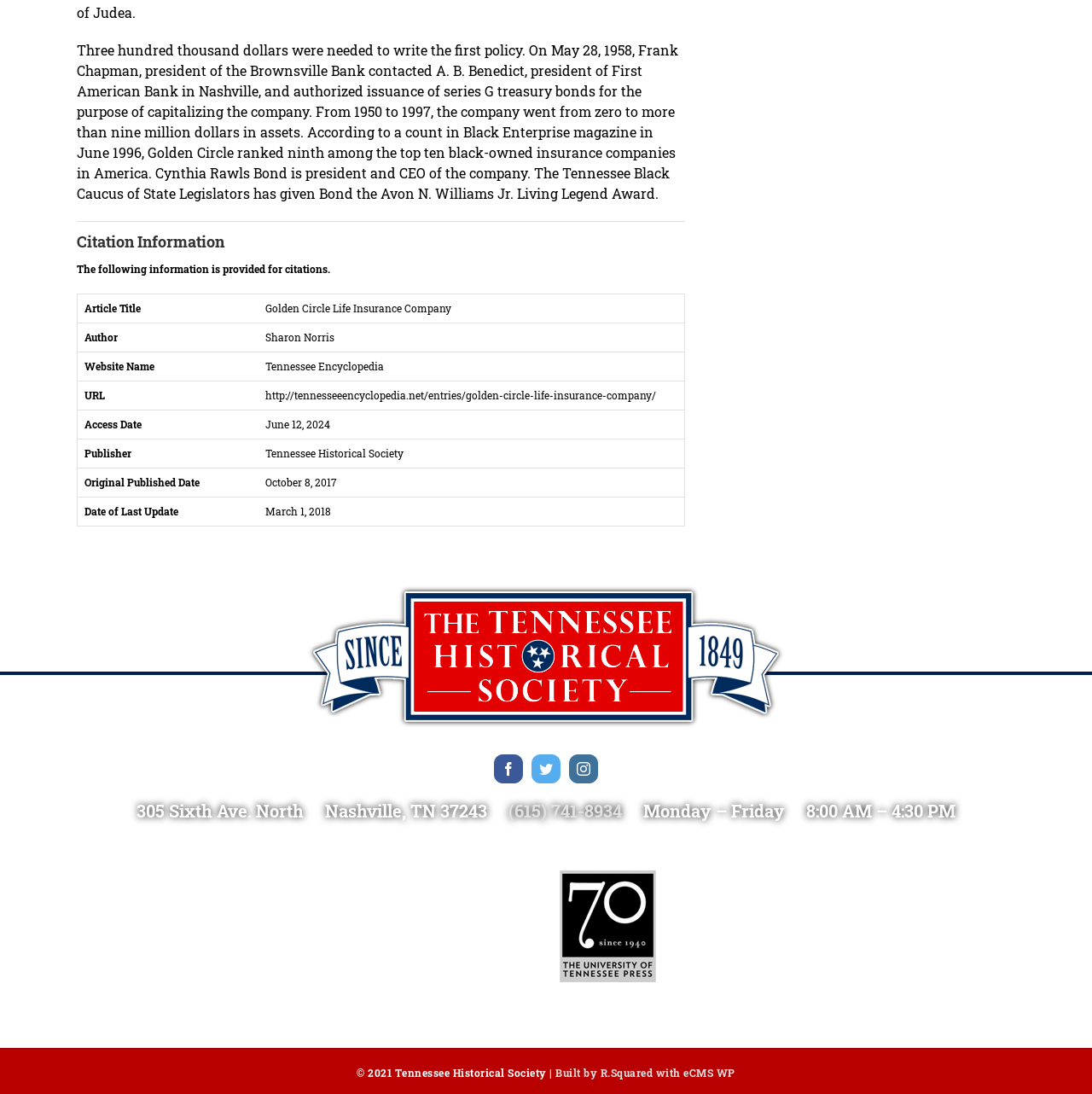Extract the bounding box of the UI element described as: "(615) 741-8934".

[0.466, 0.731, 0.57, 0.751]